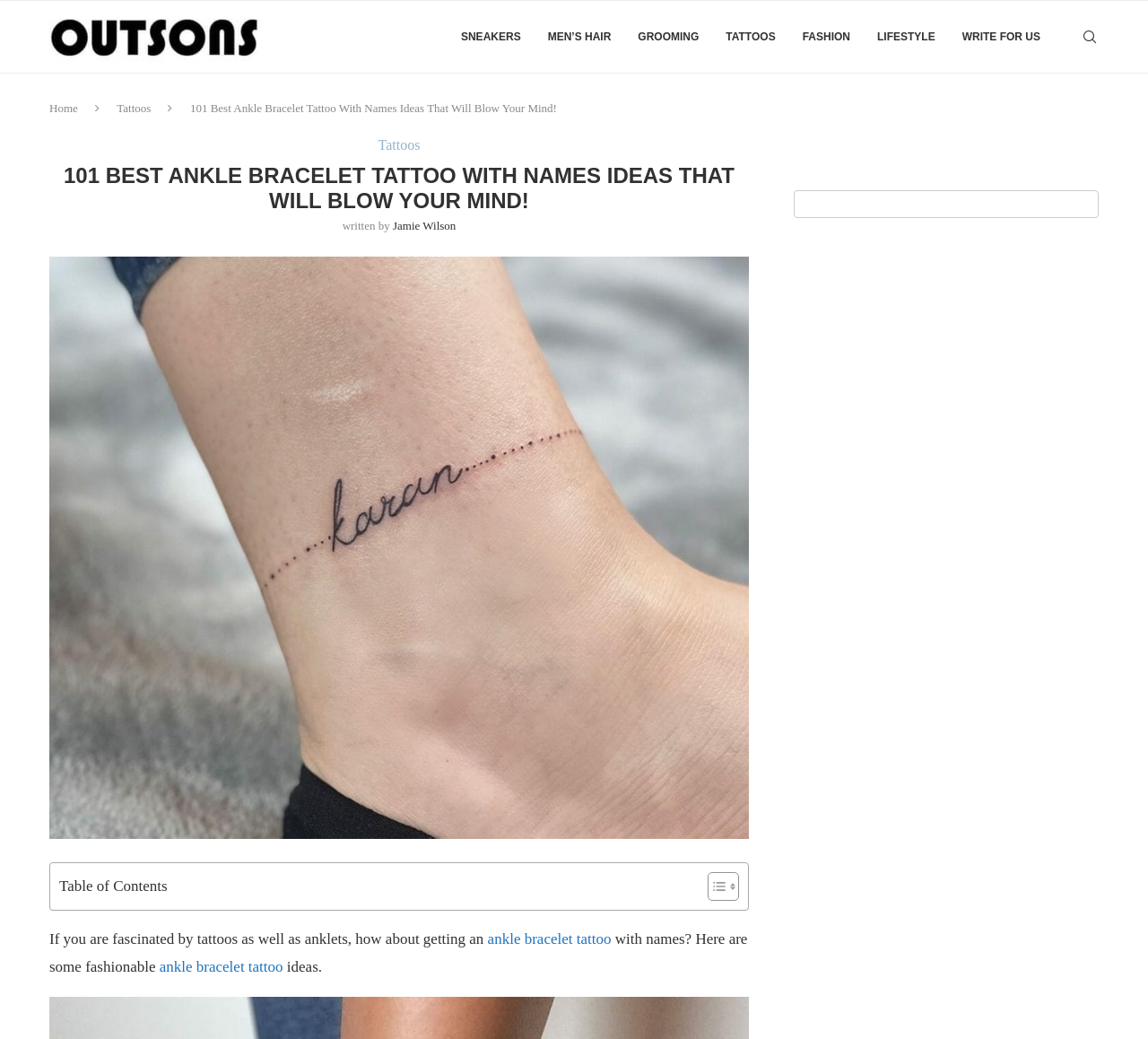What is the purpose of the button on the image?
Make sure to answer the question with a detailed and comprehensive explanation.

The button on the image is labeled 'Loading...' and is likely used to load more content or images related to ankle bracelet tattoos with names.